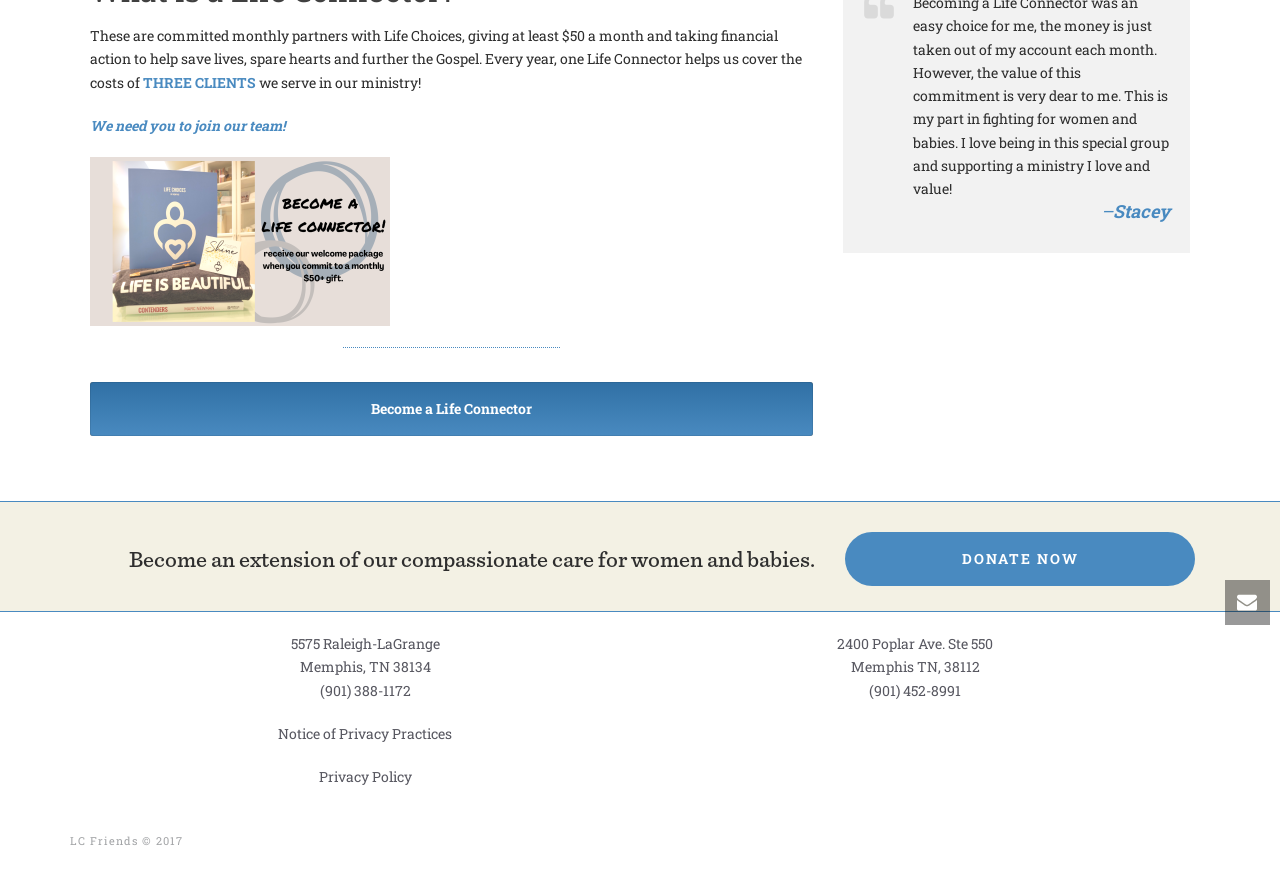Locate the bounding box of the UI element defined by this description: "DONATE NOW". The coordinates should be given as four float numbers between 0 and 1, formatted as [left, top, right, bottom].

[0.66, 0.612, 0.934, 0.675]